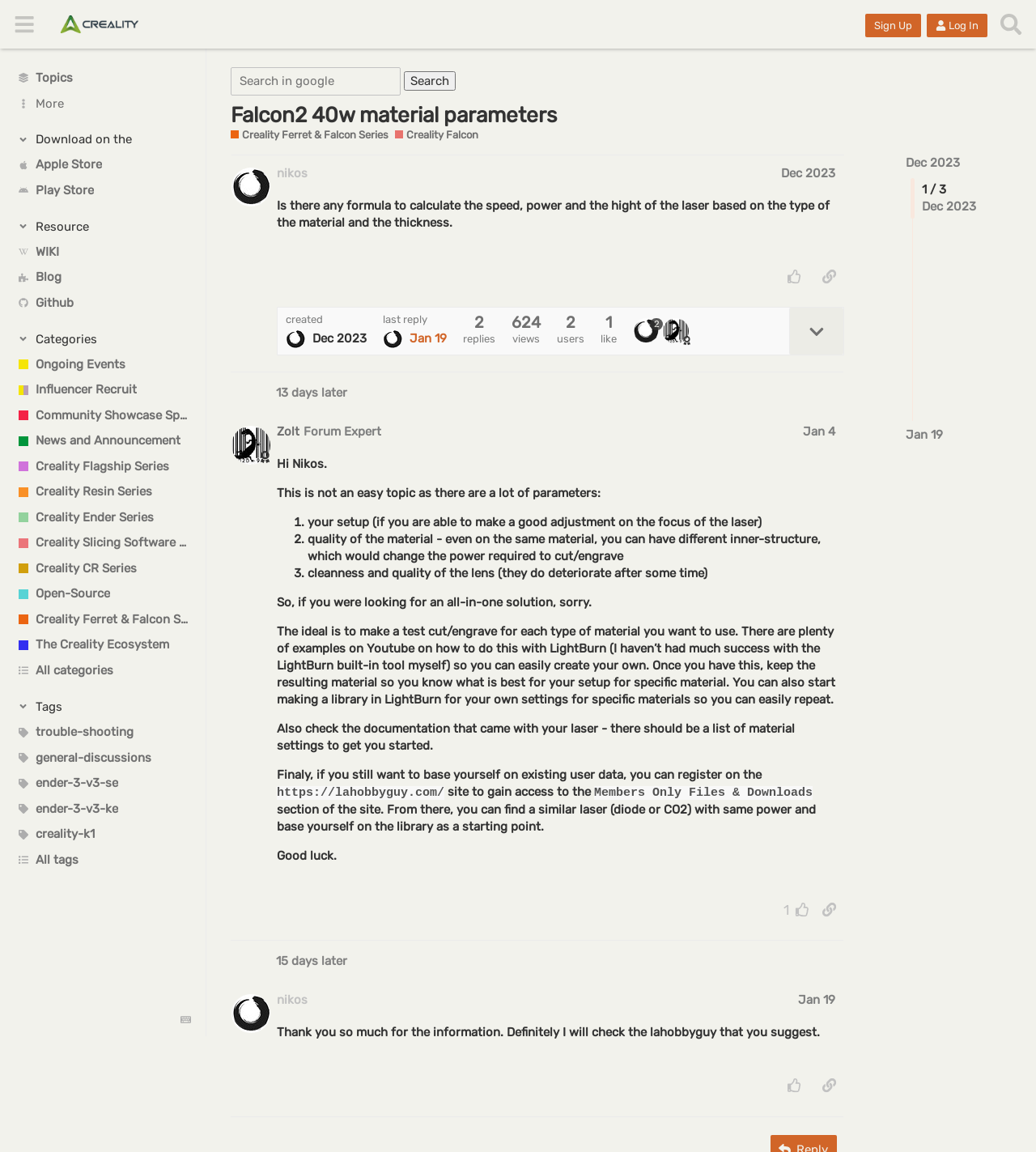What is the topic of the post?
Provide a detailed and well-explained answer to the question.

I found the answer by examining the heading element with the text 'Falcon2 40w material parameters' which is the title of the post.